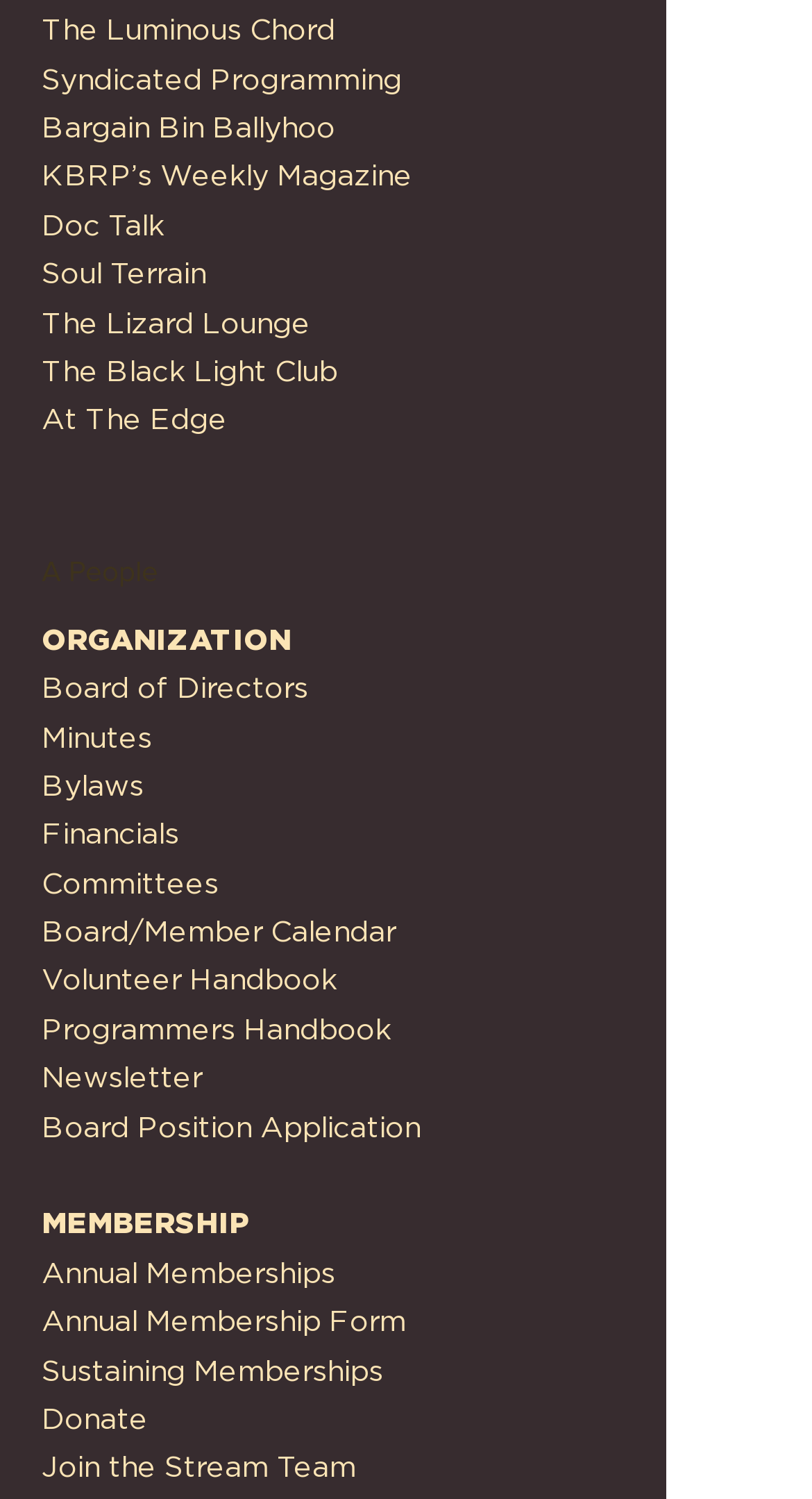Could you find the bounding box coordinates of the clickable area to complete this instruction: "make a donation"?

[0.051, 0.935, 0.182, 0.957]